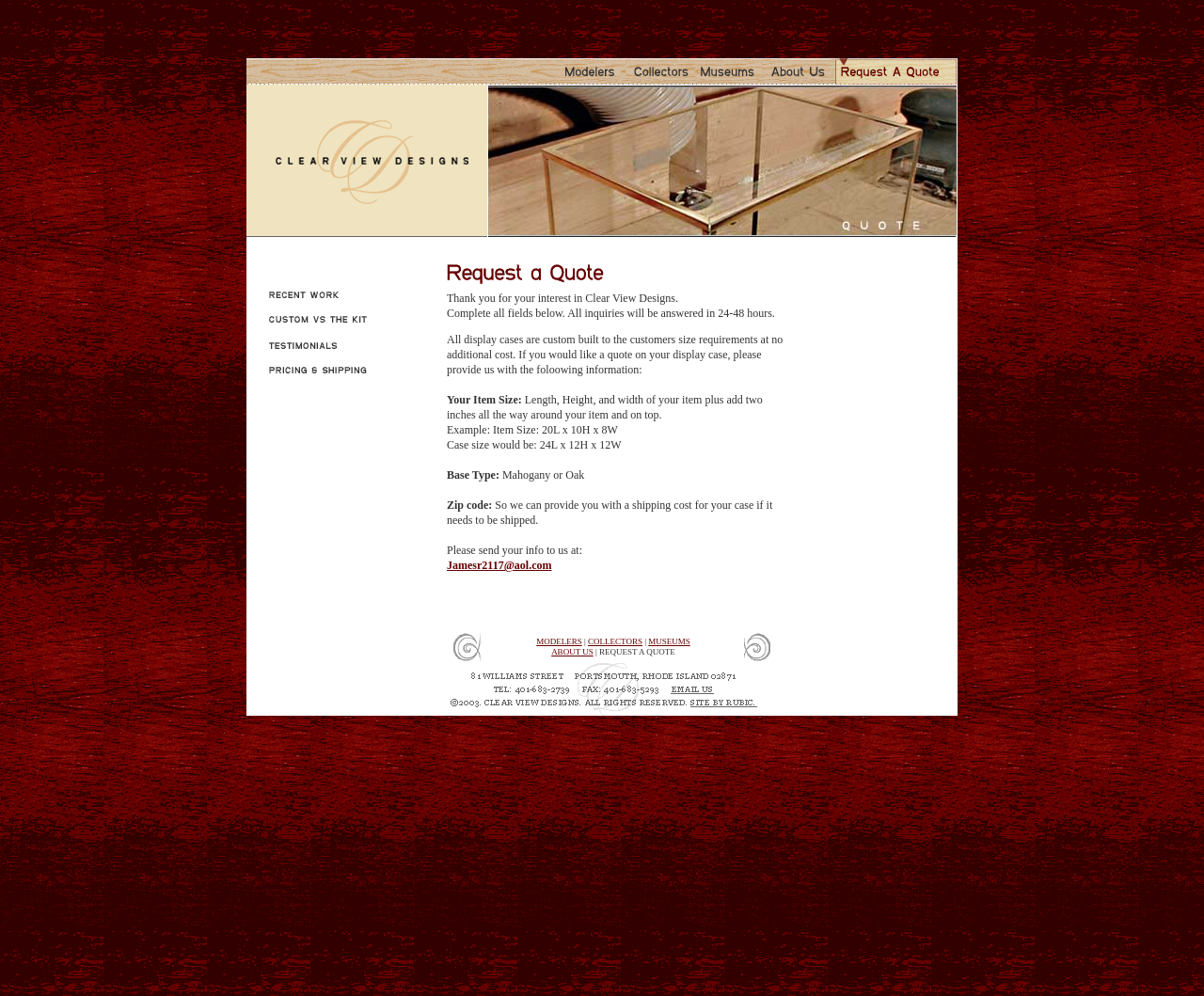Given the webpage screenshot and the description, determine the bounding box coordinates (top-left x, top-left y, bottom-right x, bottom-right y) that define the location of the UI element matching this description: MUSEUMS

[0.538, 0.639, 0.573, 0.649]